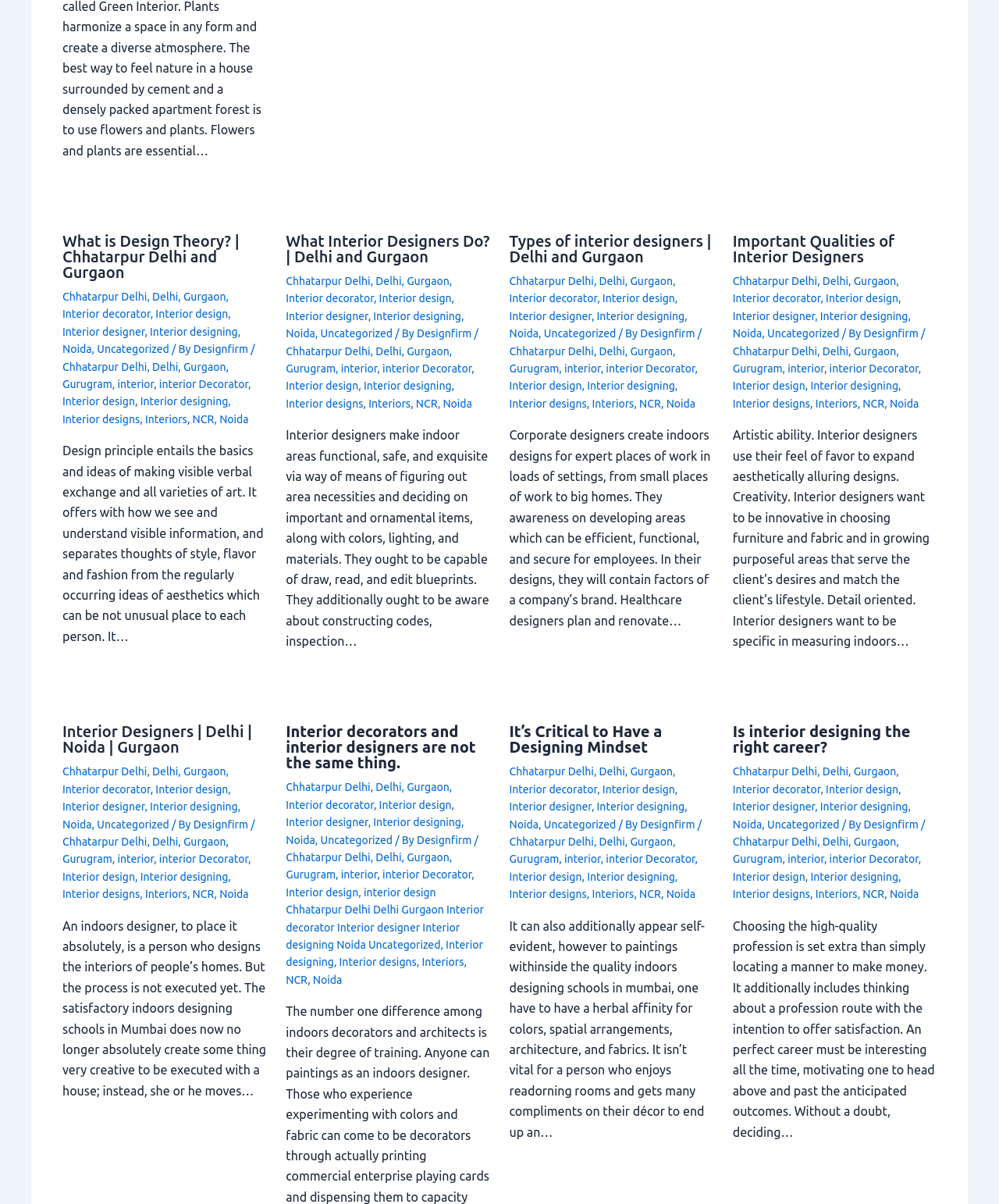Respond to the following query with just one word or a short phrase: 
What do interior designers do?

Make indoor areas functional, safe, and exquisite